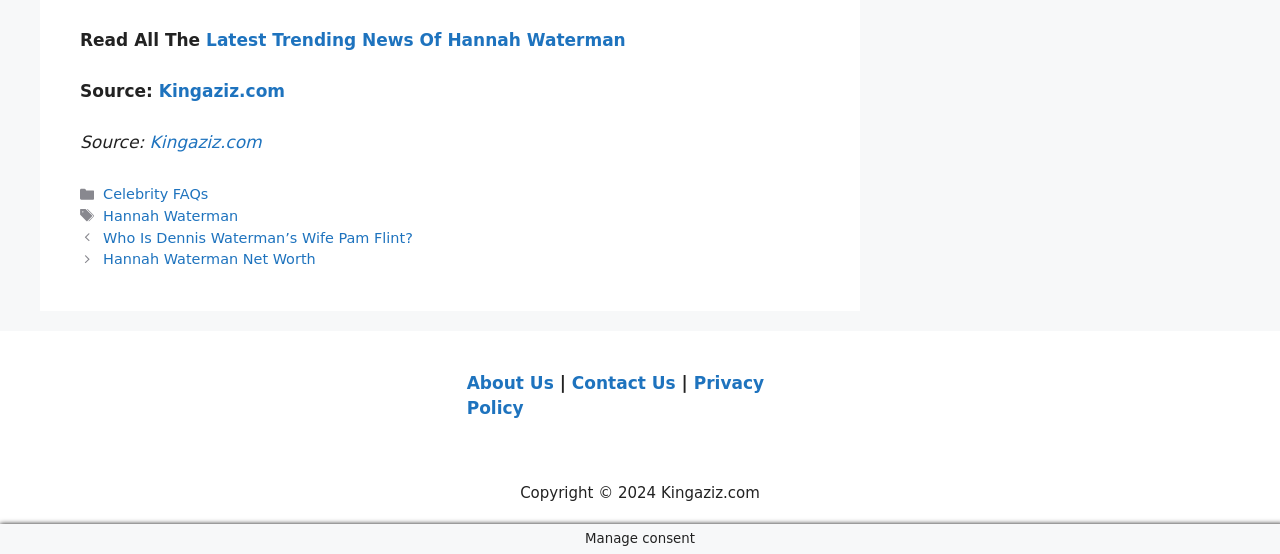Locate the UI element described by Hannah Waterman Net Worth in the provided webpage screenshot. Return the bounding box coordinates in the format (top-left x, top-left y, bottom-right x, bottom-right y), ensuring all values are between 0 and 1.

[0.081, 0.453, 0.247, 0.482]